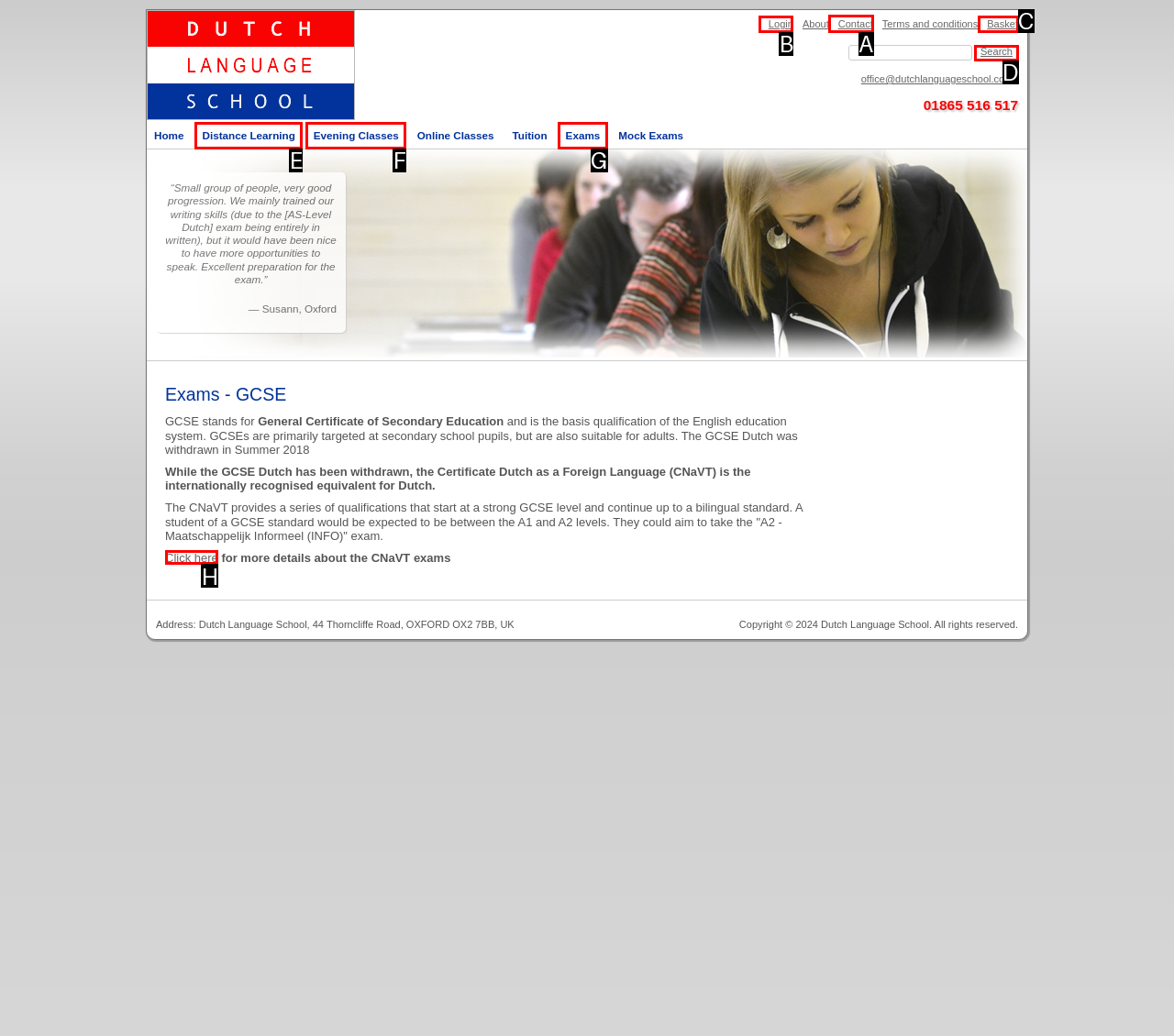Determine the letter of the UI element that you need to click to perform the task: Click on the 'Contact' link.
Provide your answer with the appropriate option's letter.

A